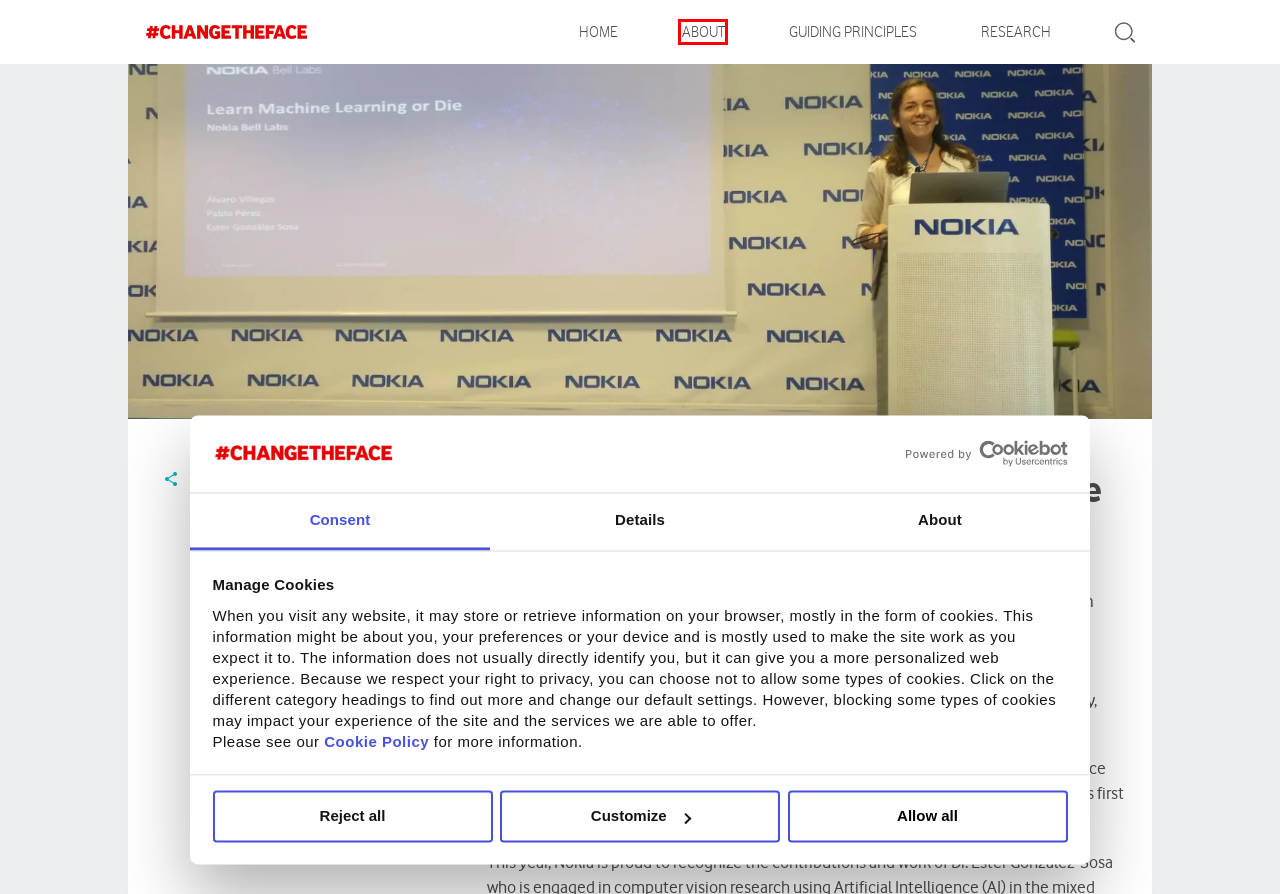Analyze the screenshot of a webpage with a red bounding box and select the webpage description that most accurately describes the new page resulting from clicking the element inside the red box. Here are the candidates:
A. #ChangeTheFace
B. Empowering authentic and visible LGBT leaders at Nokia - #ChangeTheFace
C. Action plan agreed for universal smartphone access - #ChangeTheFace
D. Guiding principles - #ChangeTheFace
E. Cookie Policy - #ChangeTheFace
F. About - #ChangeTheFace
G. Research - #ChangeTheFace
H. Listen: Samsung’s Innovation Without Boundaries Podcast 'Women of Web3' - #ChangeTheFace

F